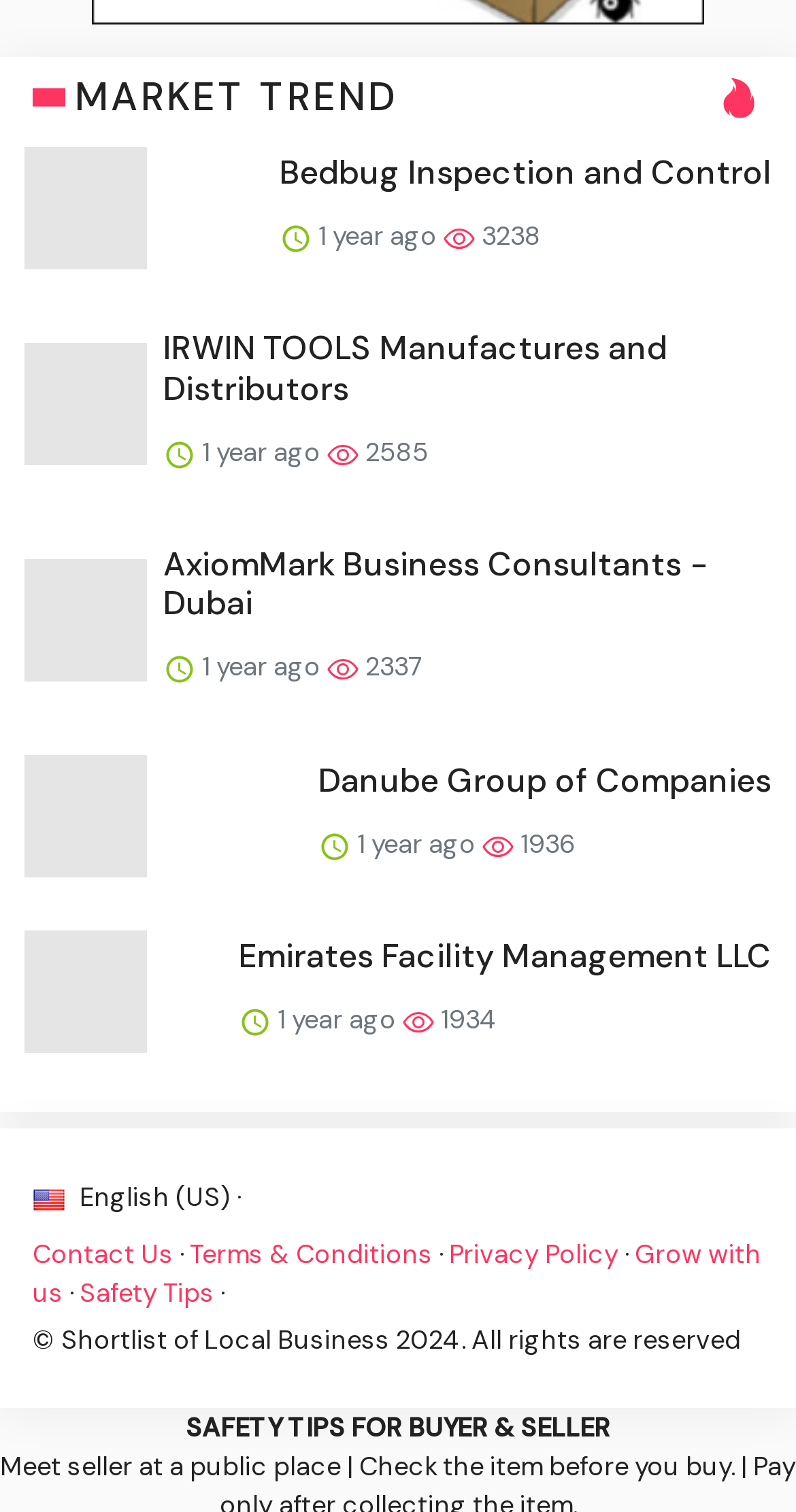Please give a concise answer to this question using a single word or phrase: 
How many images are there on this webpage?

17